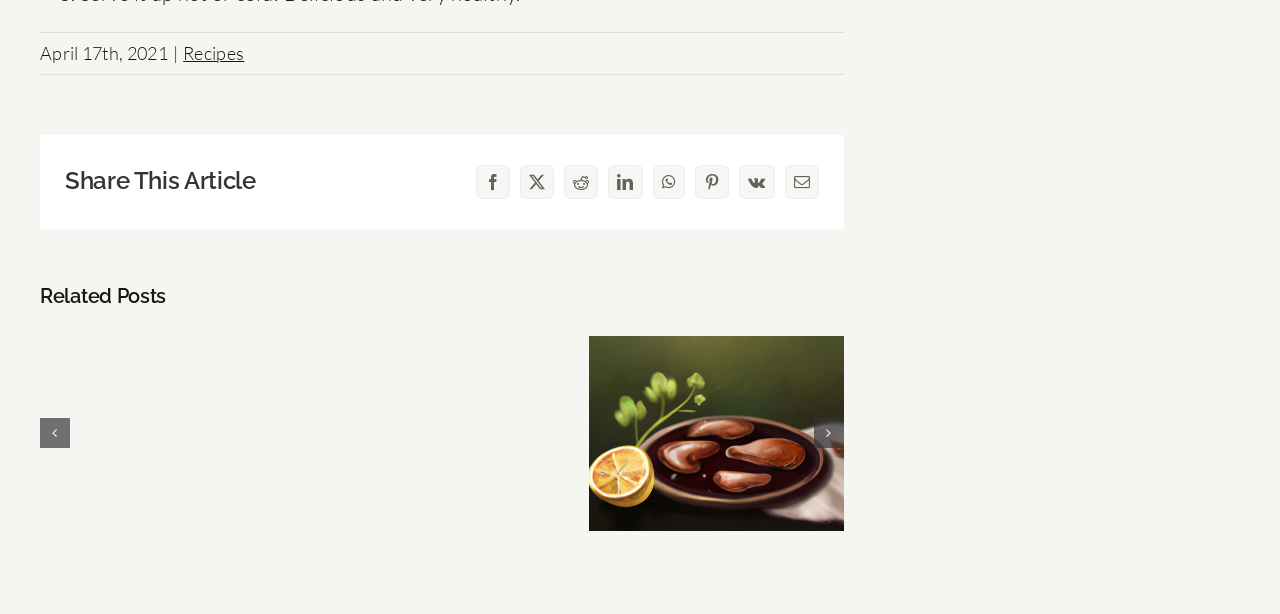Show the bounding box coordinates for the element that needs to be clicked to execute the following instruction: "Share this article on Twitter". Provide the coordinates in the form of four float numbers between 0 and 1, i.e., [left, top, right, bottom].

[0.406, 0.268, 0.433, 0.324]